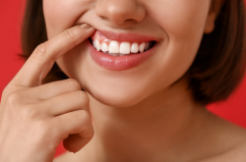What is the woman's facial expression?
Look at the image and provide a detailed response to the question.

The woman's facial expression is one of happiness and confidence, as evident from her radiant smile and the way she is pointing to her teeth, showcasing her self-assurance.